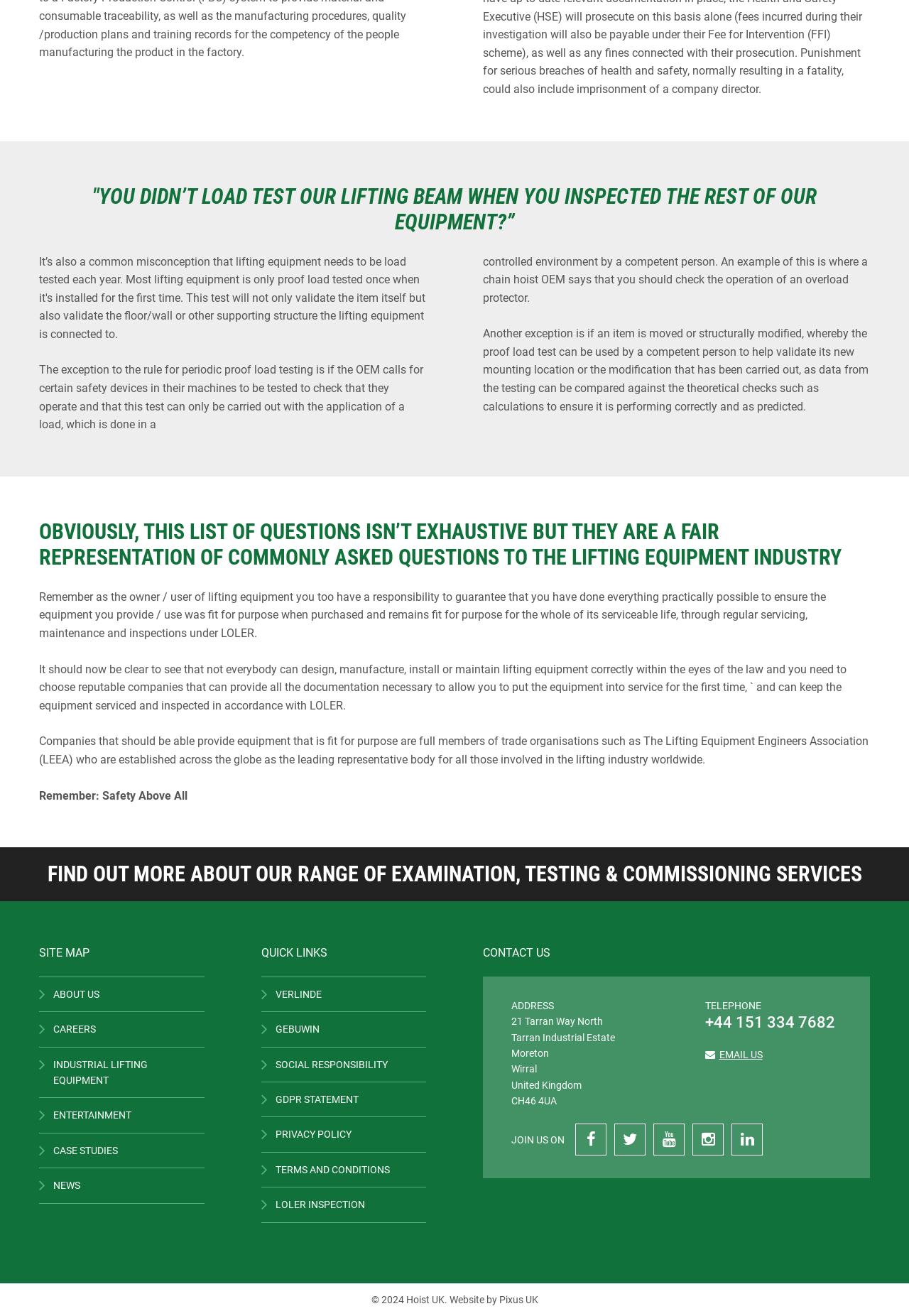Locate the bounding box coordinates of the clickable part needed for the task: "click the 'Home' link".

None